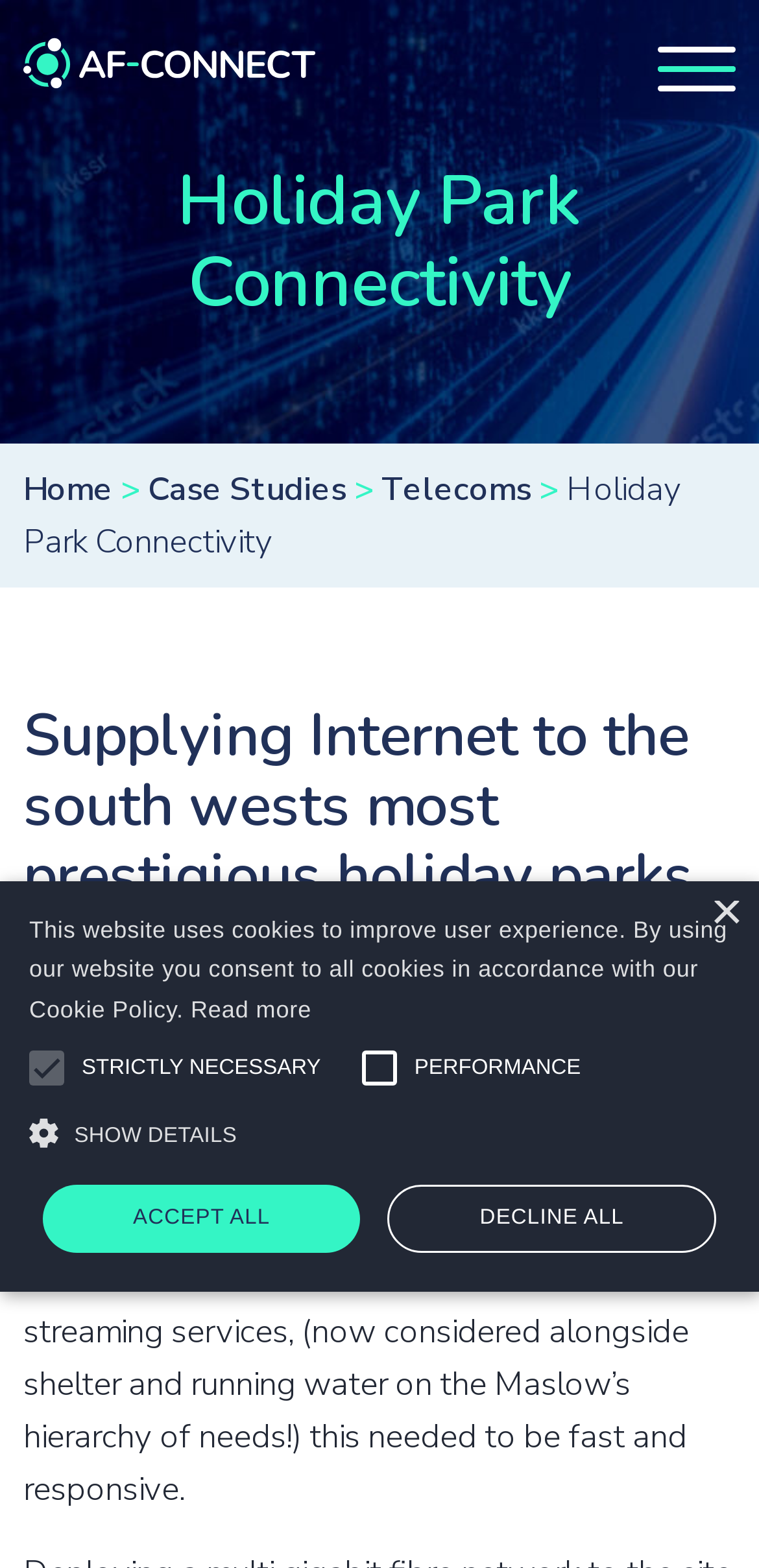Please identify the bounding box coordinates of the clickable area that will fulfill the following instruction: "View the Holiday Park Connectivity page". The coordinates should be in the format of four float numbers between 0 and 1, i.e., [left, top, right, bottom].

[0.16, 0.107, 0.544, 0.19]